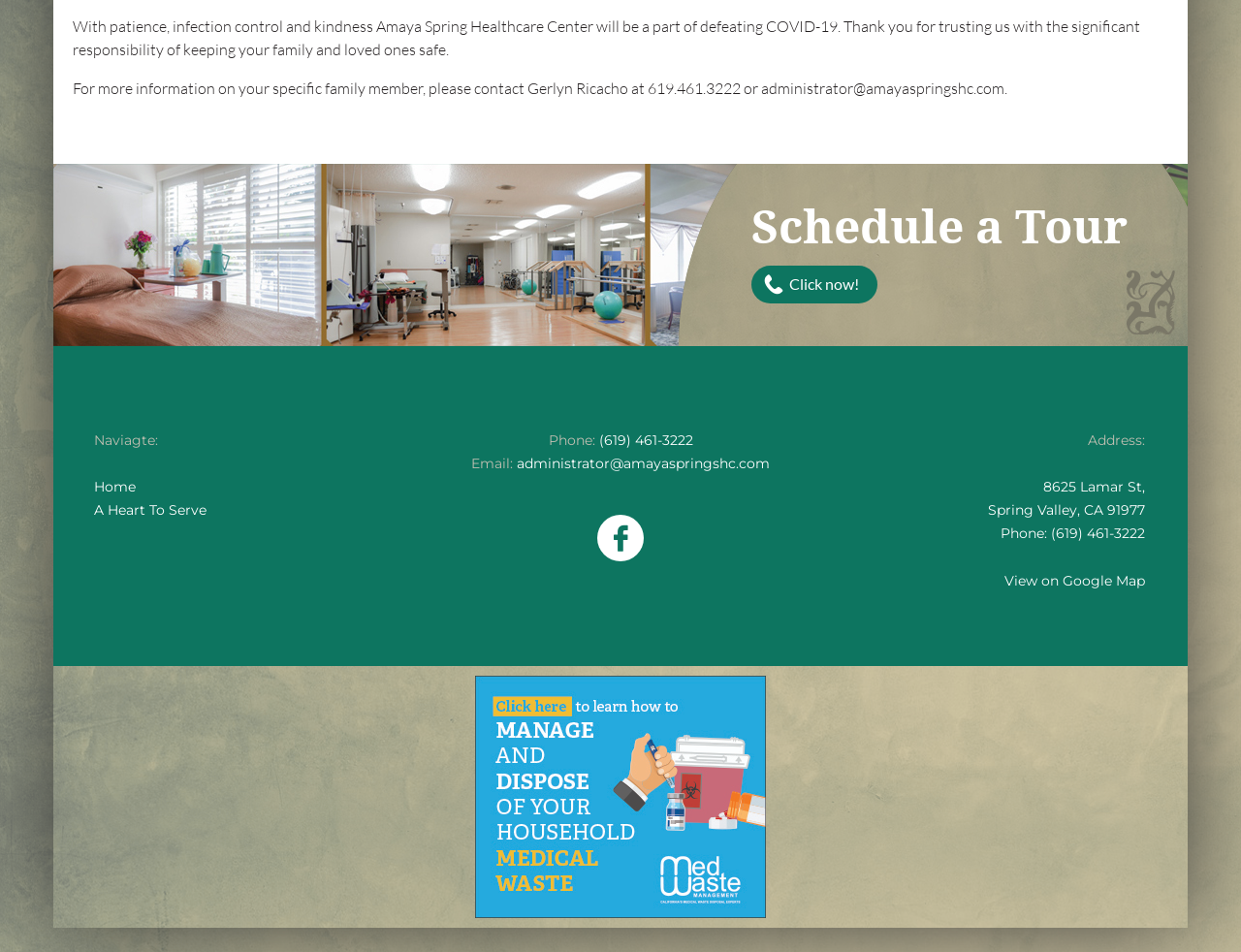Refer to the image and offer a detailed explanation in response to the question: What is the phone number to contact for more information?

The phone number can be found in the static text element that says 'For more information on your specific family member, please contact Gerlyn Ricacho at 619.461.3222 or administrator@amayaspringshc.com.'